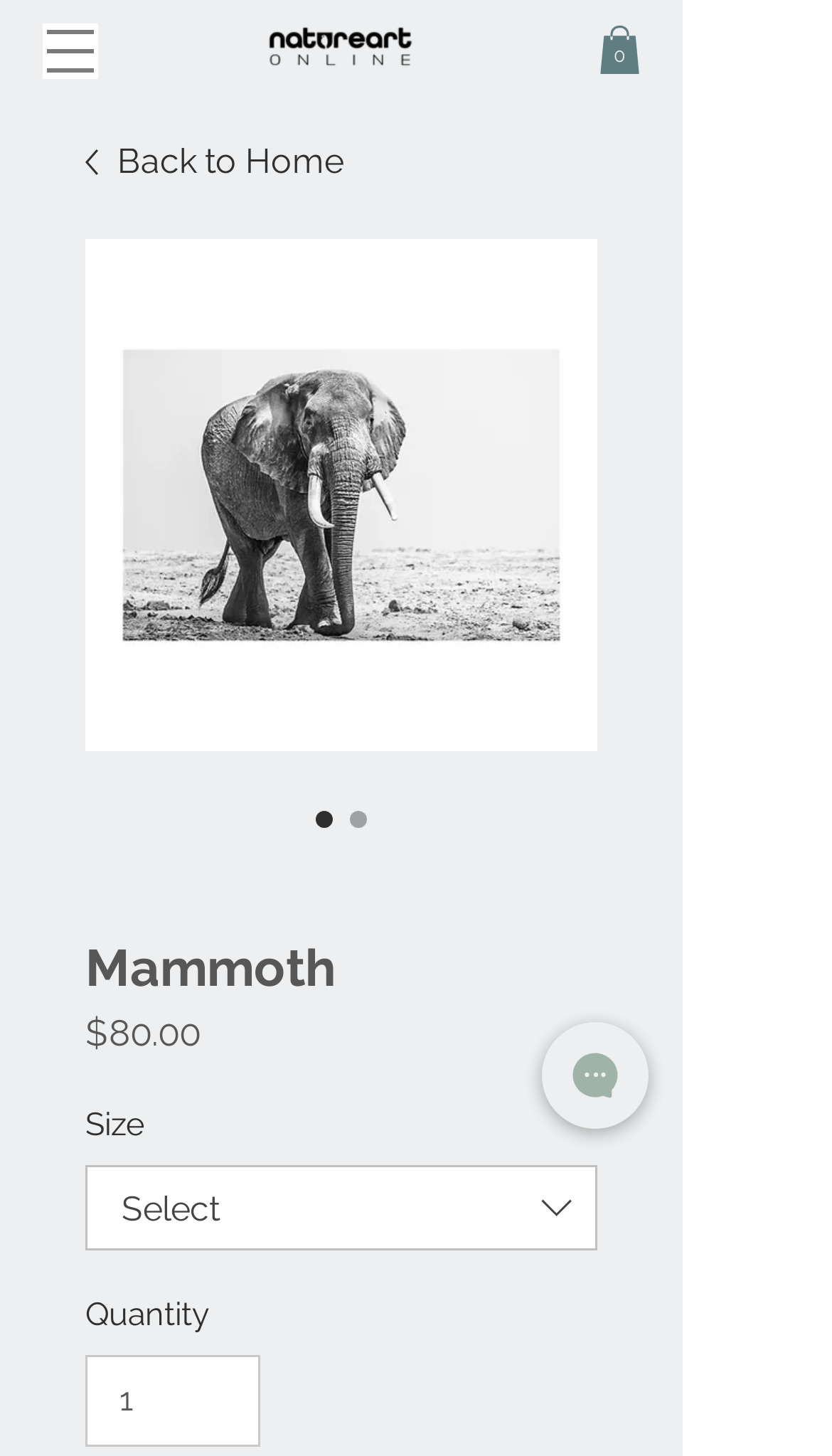What is the name of the website?
Please respond to the question thoroughly and include all relevant details.

I found the name of the website by looking at the link with the text 'Natureart online - fineart prints', which is likely the website's name.